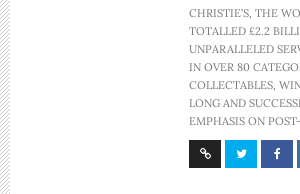Respond concisely with one word or phrase to the following query:
Who endorsed the effort?

Anna Martin